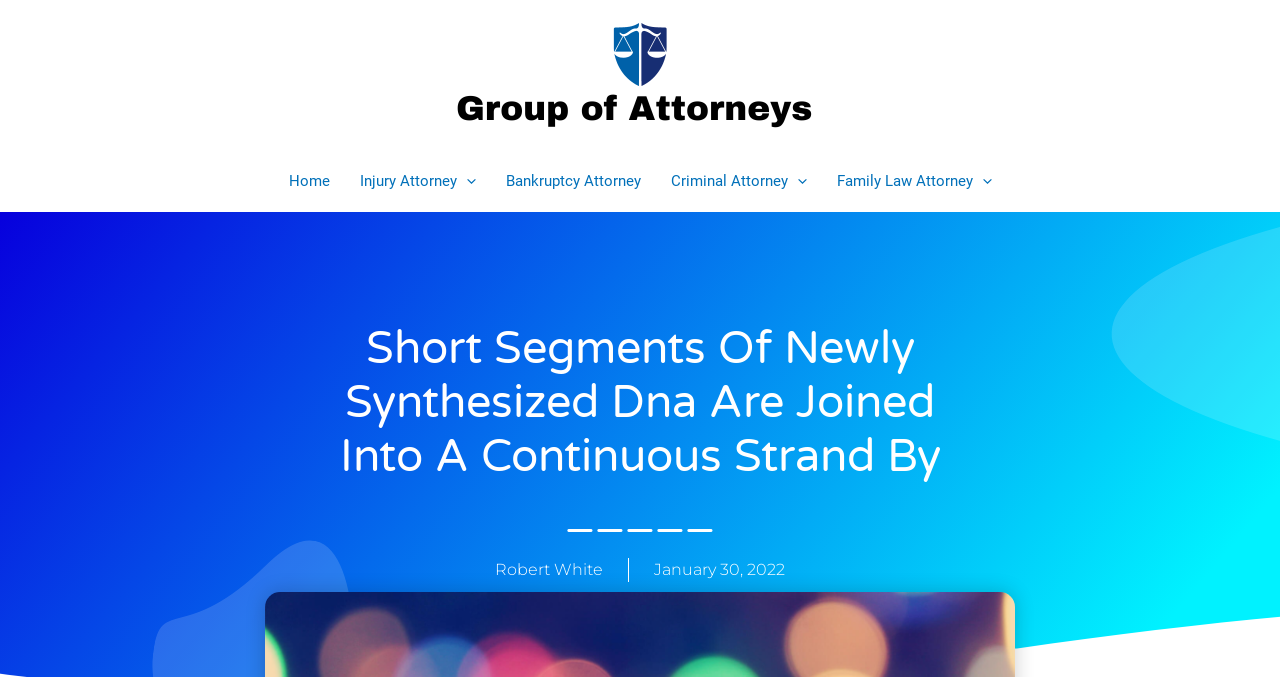How many menu toggles are present in the navigation section?
Based on the image, answer the question with a single word or brief phrase.

3